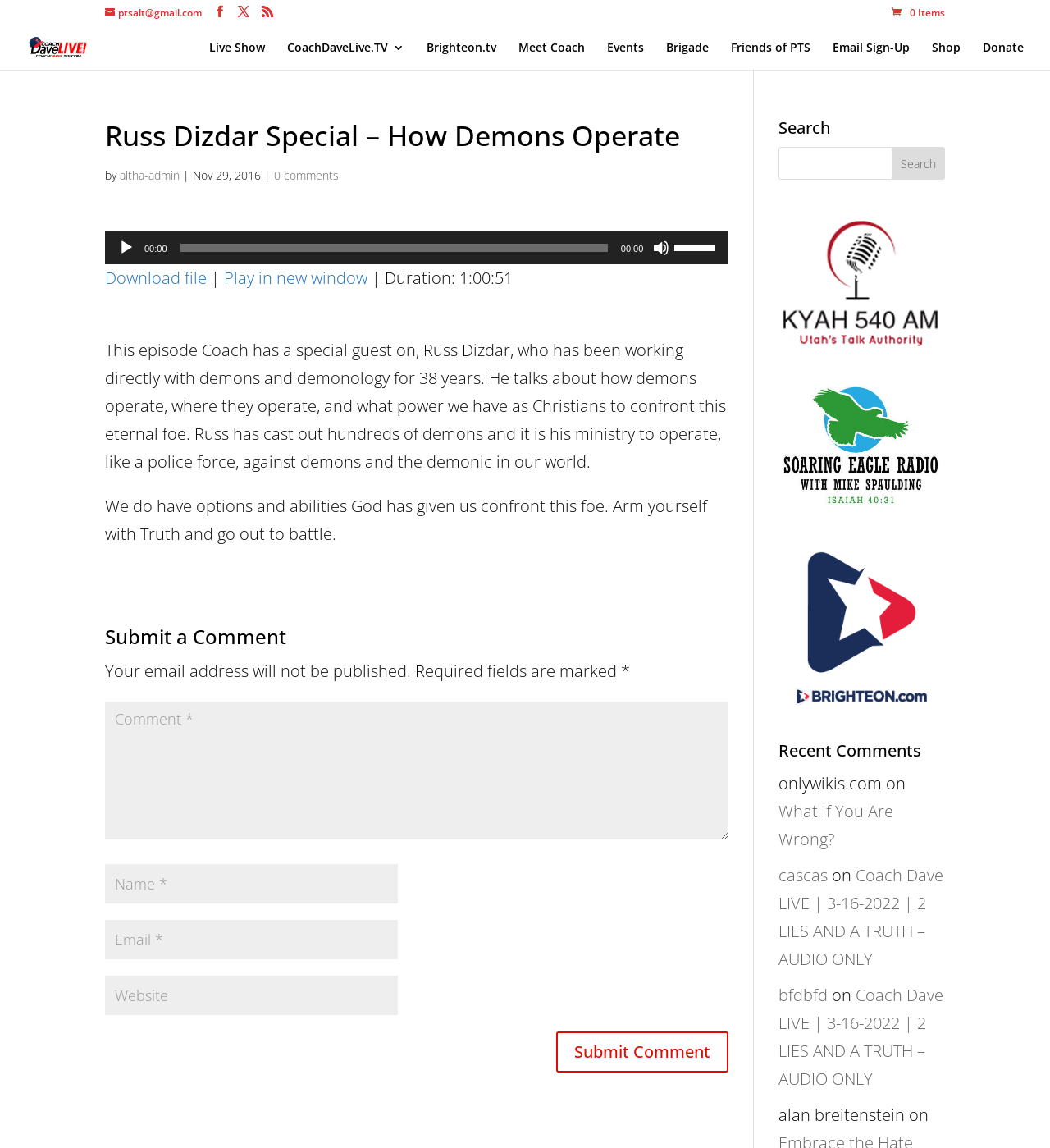Identify the bounding box coordinates of the part that should be clicked to carry out this instruction: "Click the 'Play' button to start the audio".

[0.112, 0.209, 0.128, 0.223]